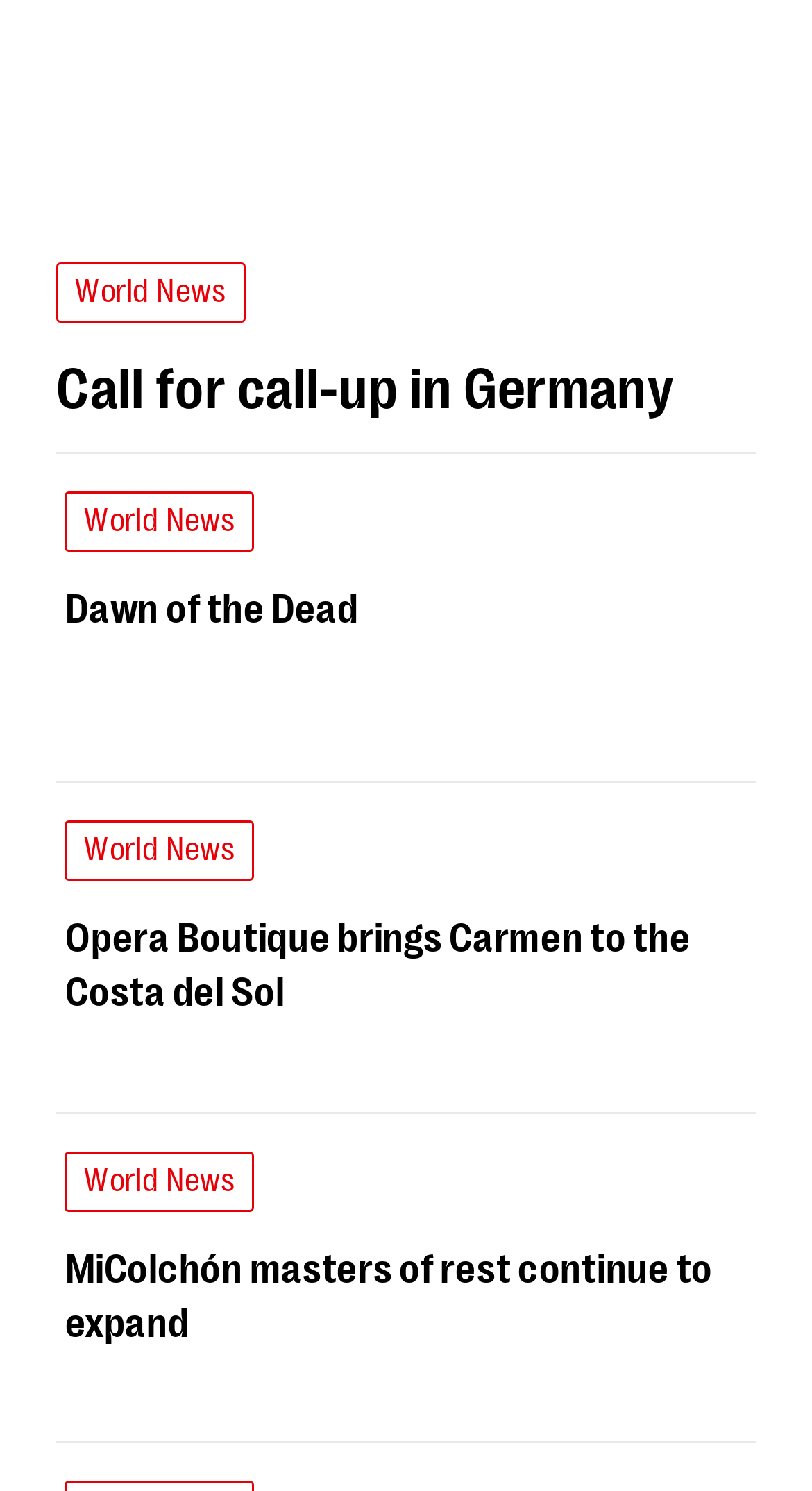Given the description of a UI element: "Call for call-up in Germany", identify the bounding box coordinates of the matching element in the webpage screenshot.

[0.069, 0.233, 0.931, 0.28]